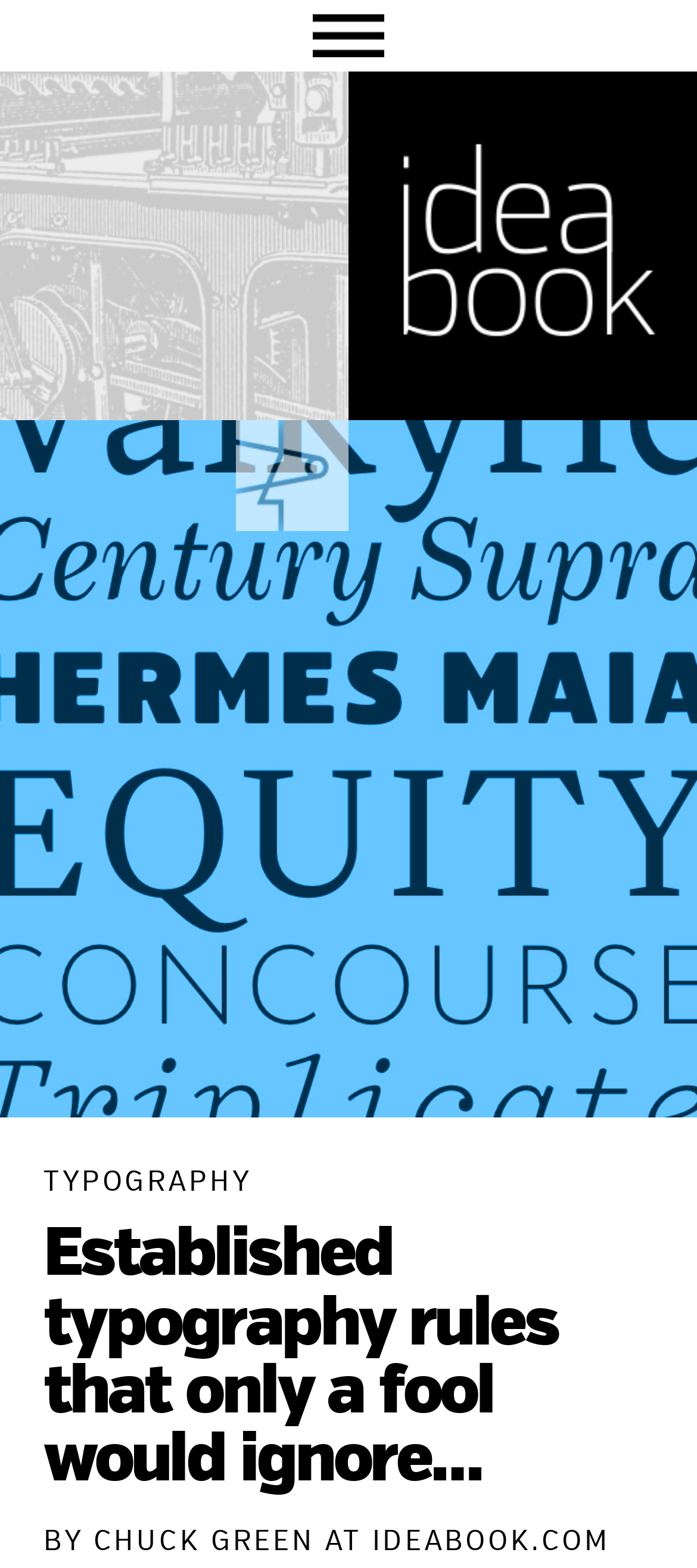Extract the bounding box coordinates for the UI element described by the text: "parent_node: Skip to primary navigation". The coordinates should be in the form of [left, top, right, bottom] with values between 0 and 1.

[0.0, 0.0, 1.0, 0.045]